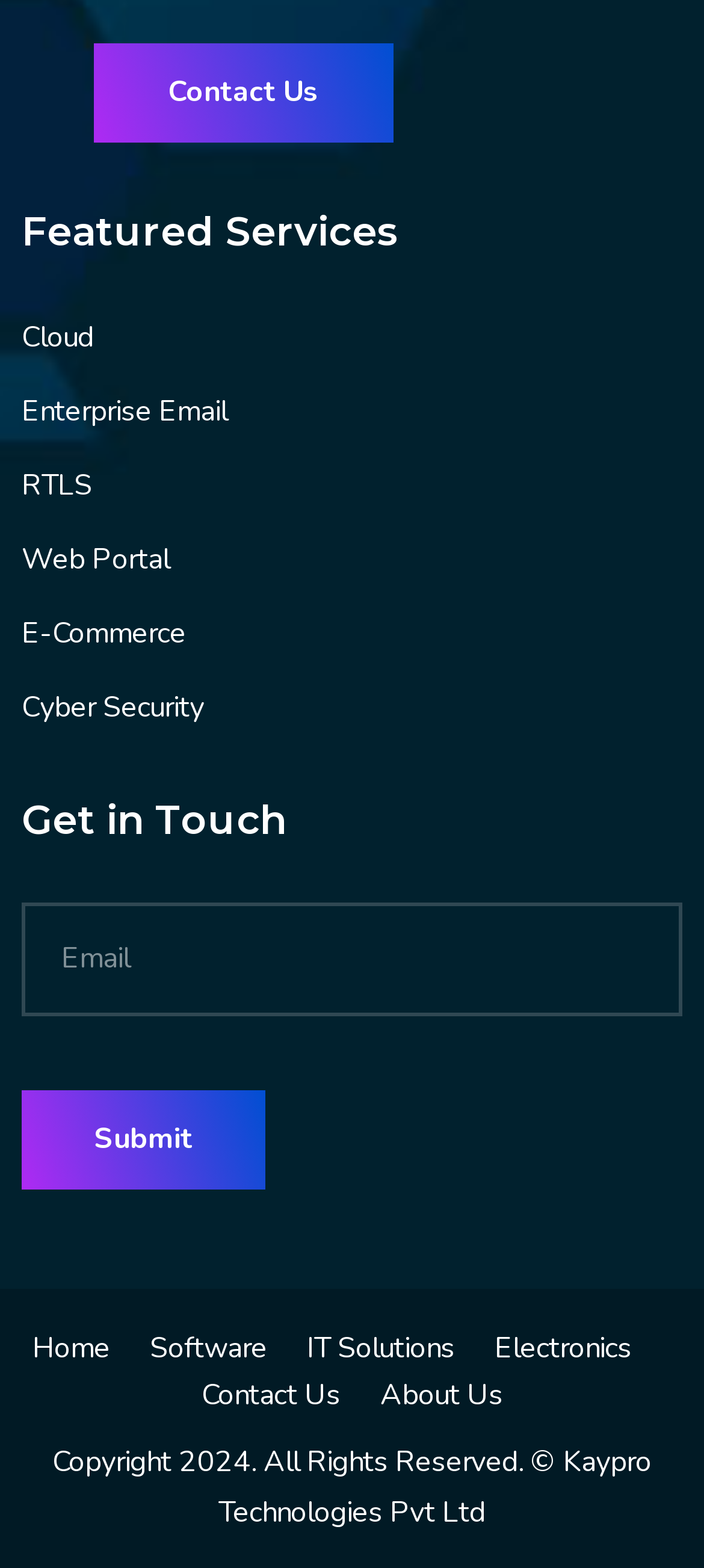What is the purpose of the textbox?
Examine the image and provide an in-depth answer to the question.

The textbox is located under the 'Get in Touch' heading and is labeled as 'Email'. This suggests that the purpose of the textbox is to input an email address, likely for contacting the company or subscribing to a newsletter.